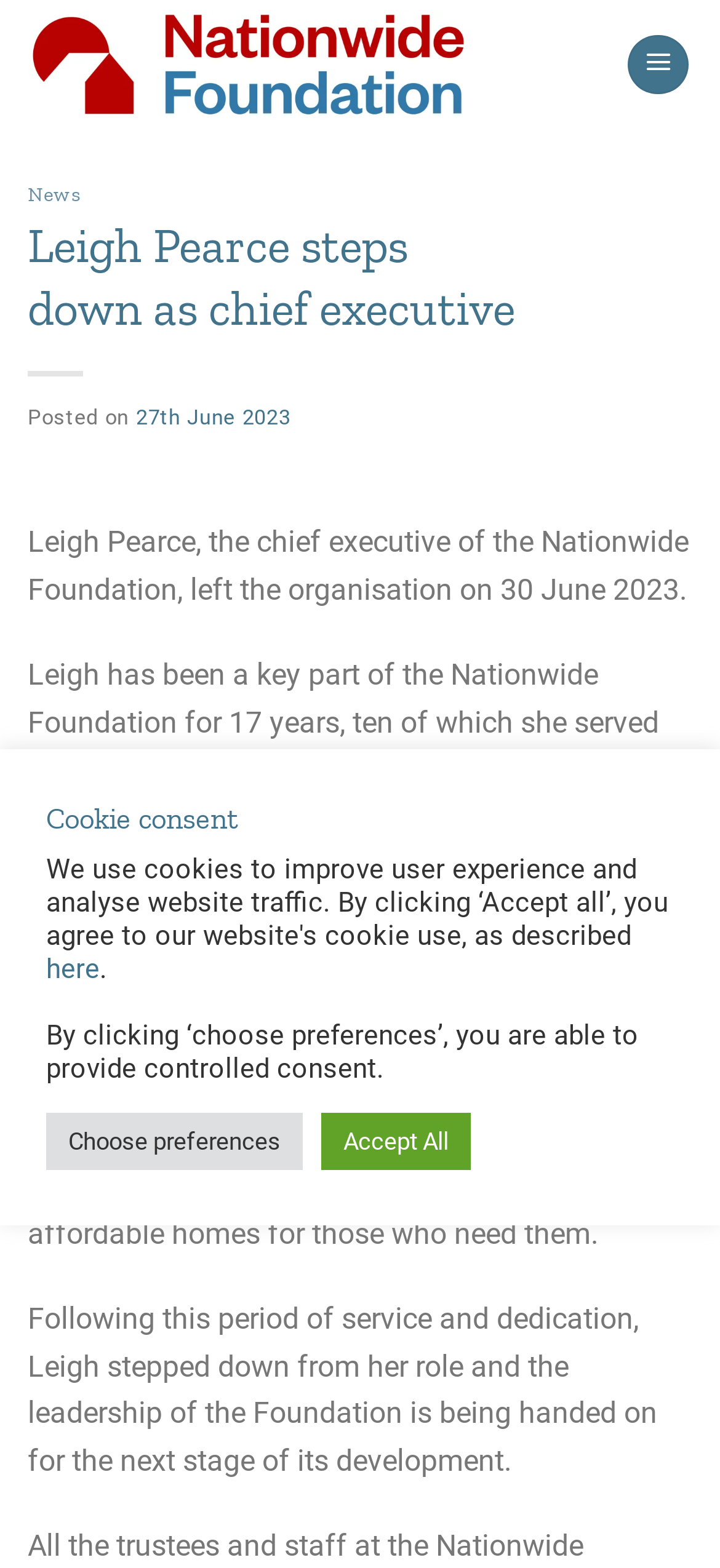How many years has Leigh been part of the Nationwide Foundation?
Provide a detailed answer to the question, using the image to inform your response.

The answer can be found in the StaticText element with the text 'Leigh has been a key part of the Nationwide Foundation for 17 years, ten of which she served as chief executive.'